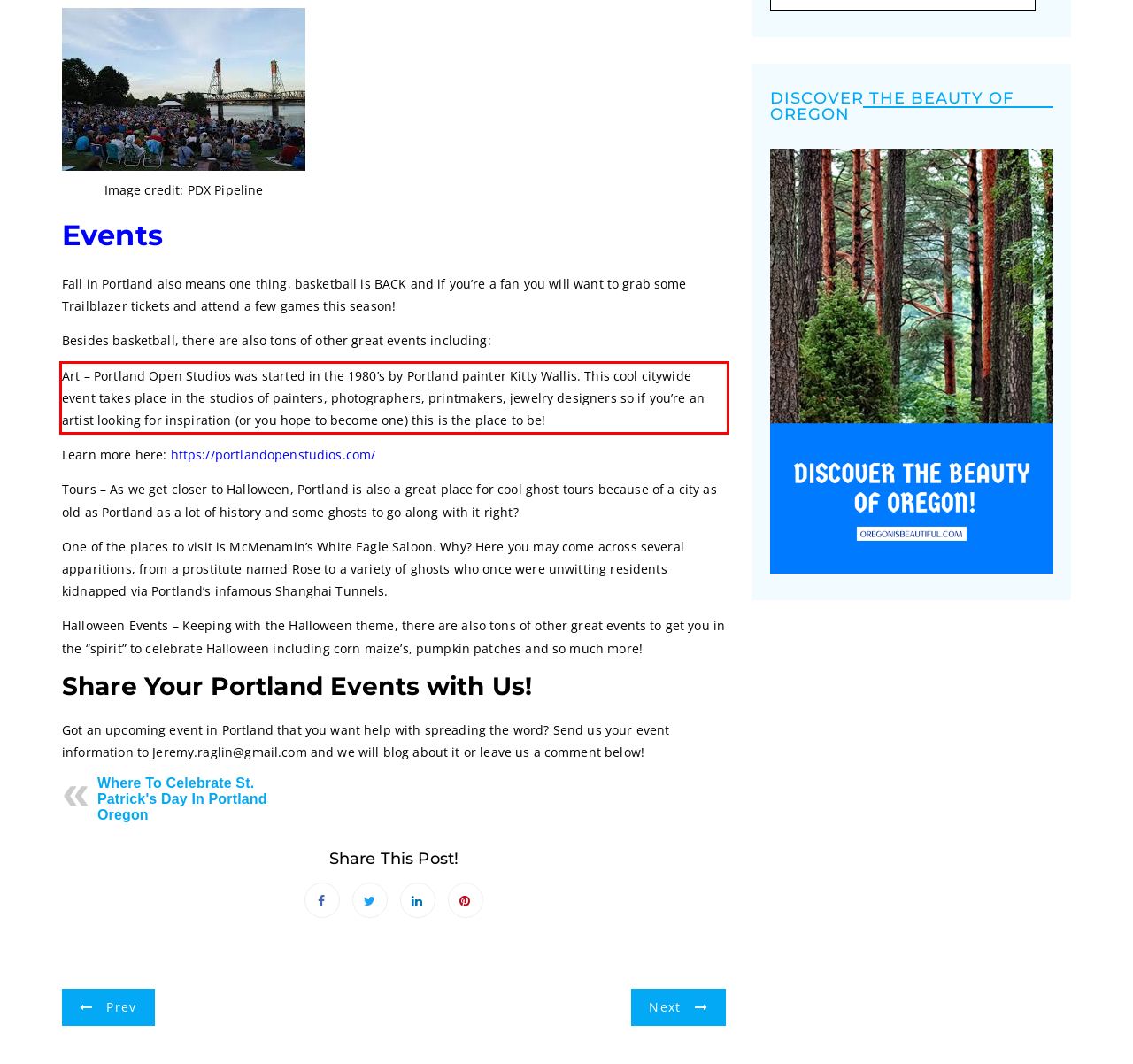You are given a screenshot with a red rectangle. Identify and extract the text within this red bounding box using OCR.

Art – Portland Open Studios was started in the 1980’s by Portland painter Kitty Wallis. This cool citywide event takes place in the studios of painters, photographers, printmakers, jewelry designers so if you’re an artist looking for inspiration (or you hope to become one) this is the place to be!